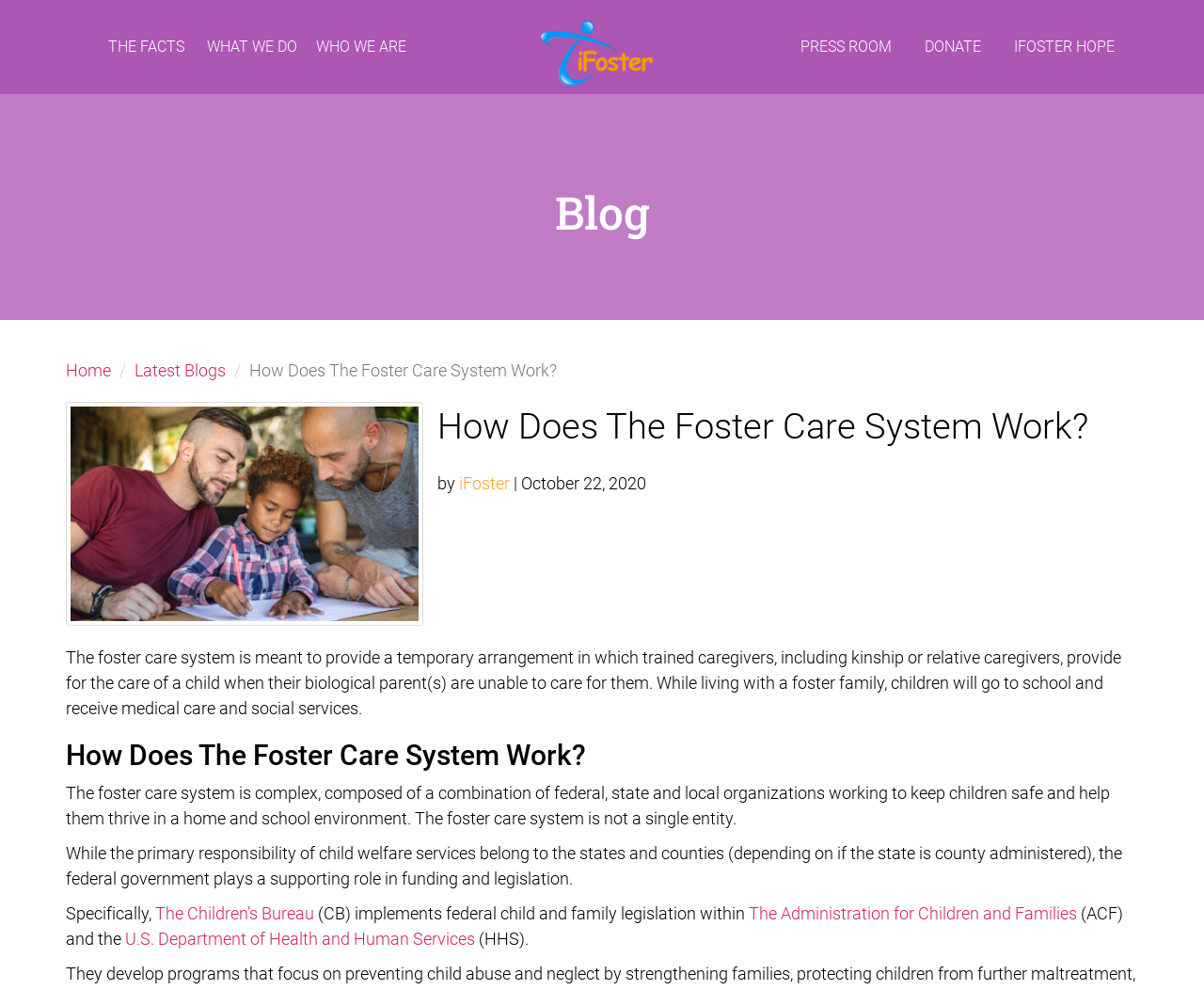Indicate the bounding box coordinates of the element that must be clicked to execute the instruction: "go to home page". The coordinates should be given as four float numbers between 0 and 1, i.e., [left, top, right, bottom].

None